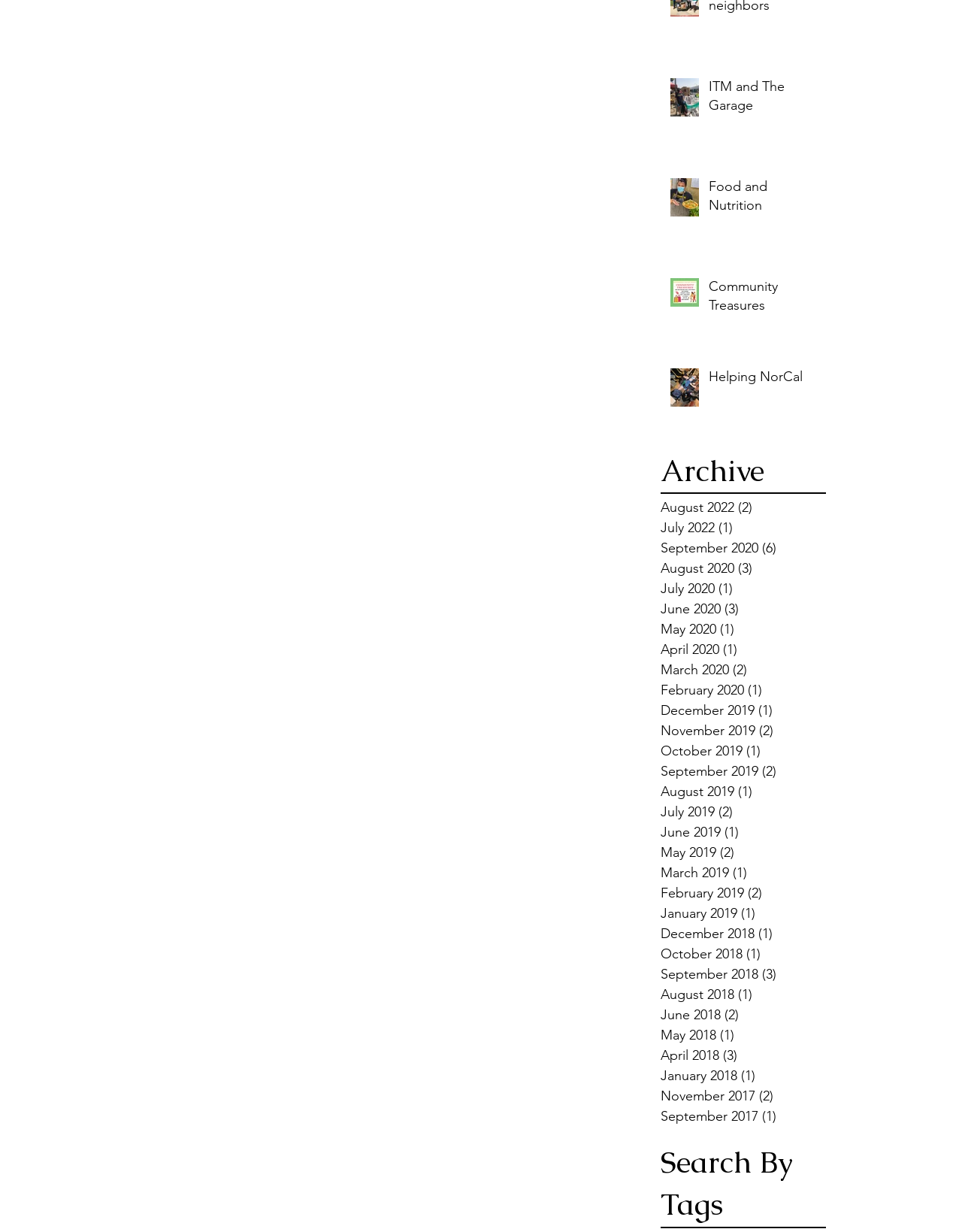Please identify the coordinates of the bounding box for the clickable region that will accomplish this instruction: "view August 2022 posts".

[0.687, 0.404, 0.851, 0.42]